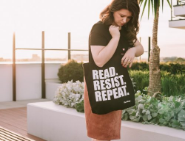What type of atmosphere is created by the setting?
Kindly offer a detailed explanation using the data available in the image.

The caption describes the setting as featuring modern architectural elements and lush plants, which together create a vibrant atmosphere that reflects both creativity and purpose.